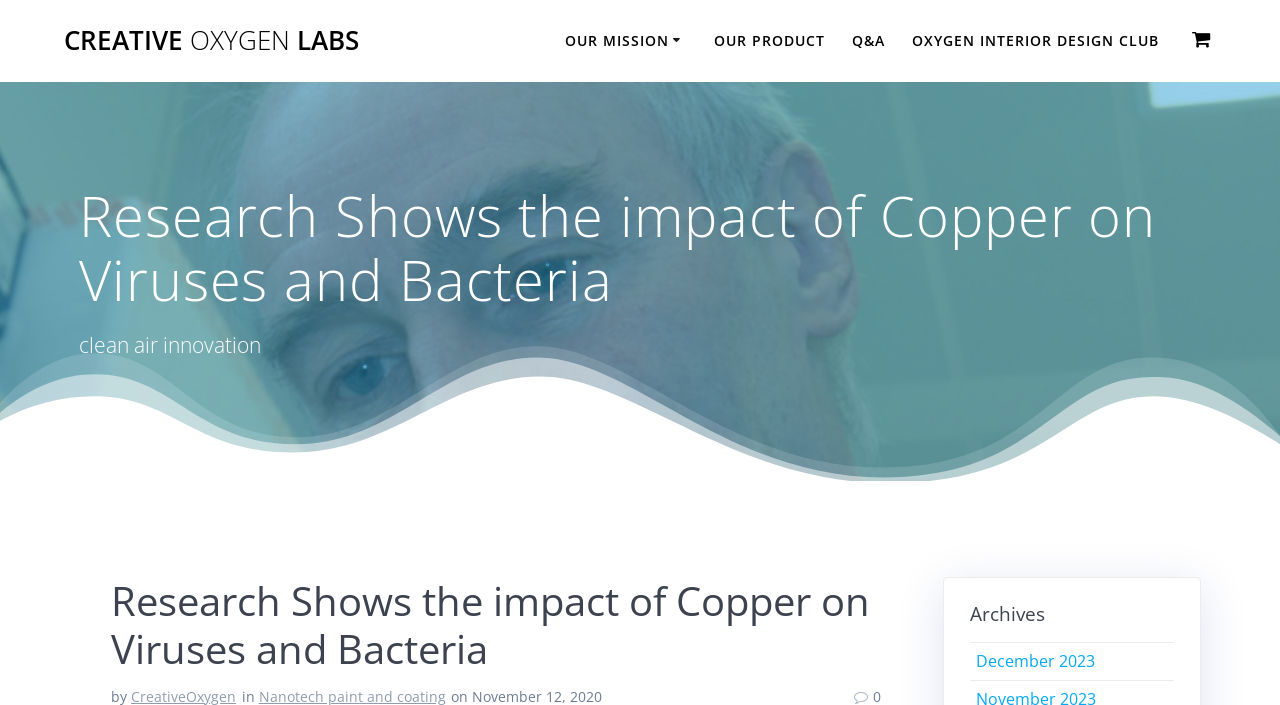Describe every aspect of the webpage in a detailed manner.

The webpage is about Creative Oxygen Labs, a company that focuses on clean air innovation. At the top left, there is a link to the company's homepage, labeled "CREATIVE OXYGEN LABS". To the right of this link, there are several navigation links, including "OUR MISSION", "Our Team", "News Release", "Contact Us", "OUR PRODUCT", "Q&A", "OXYGEN INTERIOR DESIGN CLUB", and a social media icon.

Below the navigation links, there is a prominent heading that reads "Research Shows the impact of Copper on Viruses and Bacteria", which is likely the title of the main content. Below this heading, there is a brief description that says "clean air innovation".

Further down the page, there is another instance of the same heading, "Research Shows the impact of Copper on Viruses and Bacteria", which may be the title of a specific article or section. Below this, there is a heading that says "Archives", and underneath it, there is a link to "December 2023", which may be an archive of news or articles from that month.